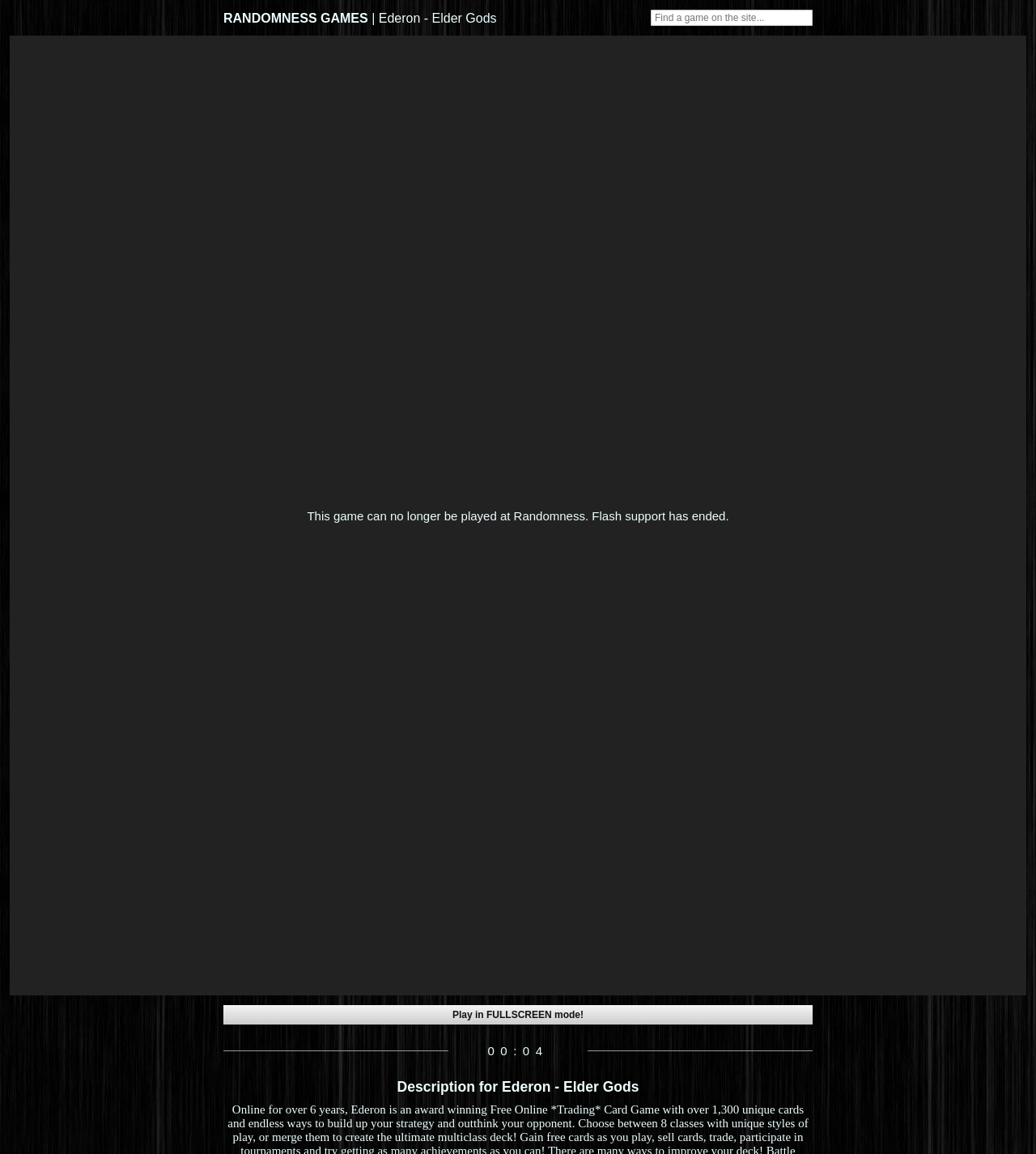Reply to the question with a single word or phrase:
What is the game being described?

Ederon - Elder Gods